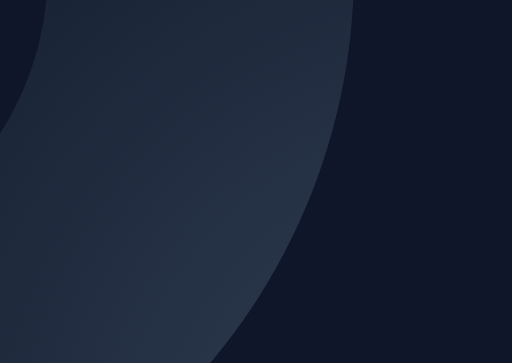What is the setting of the image?
Based on the visual, give a brief answer using one word or a short phrase.

Professional